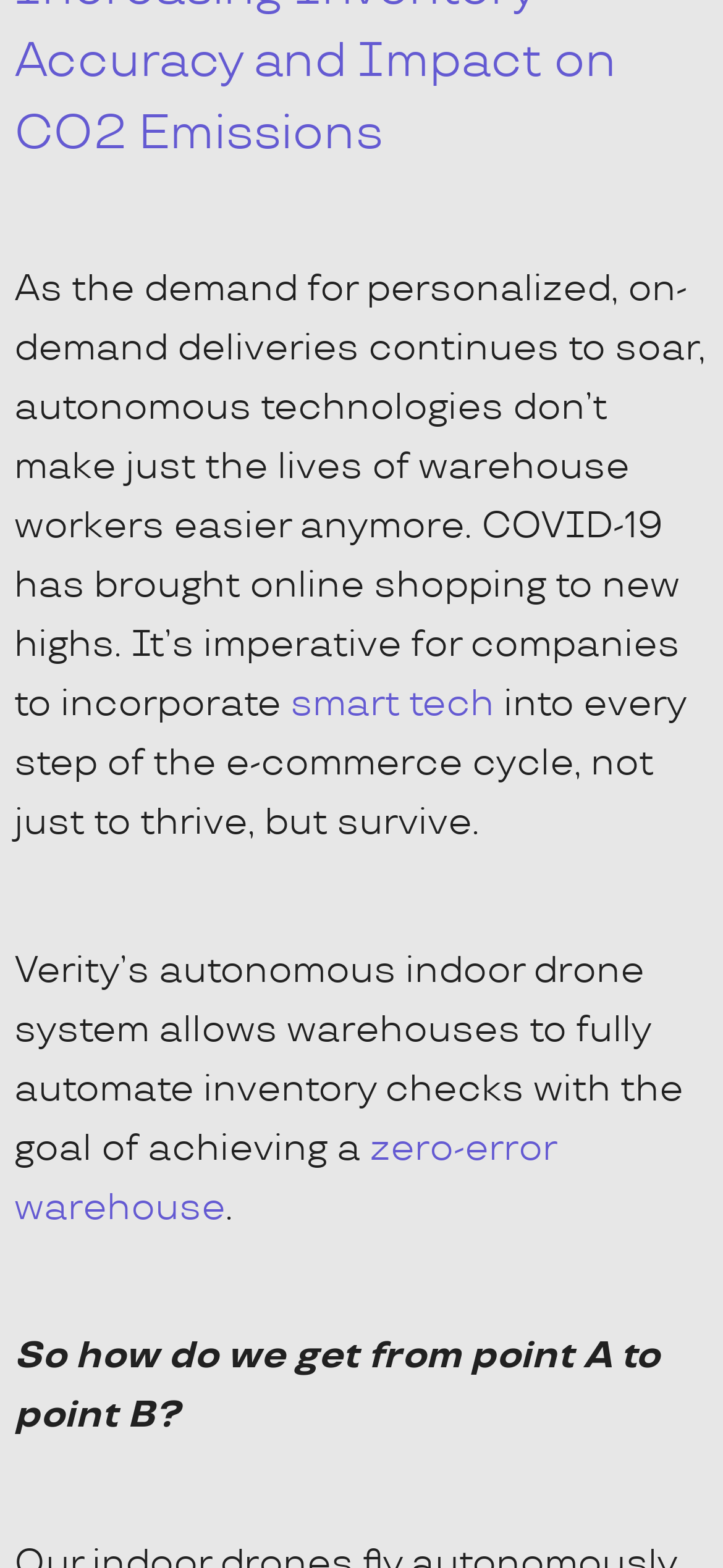Given the description "smart tech", provide the bounding box coordinates of the corresponding UI element.

[0.401, 0.434, 0.683, 0.463]